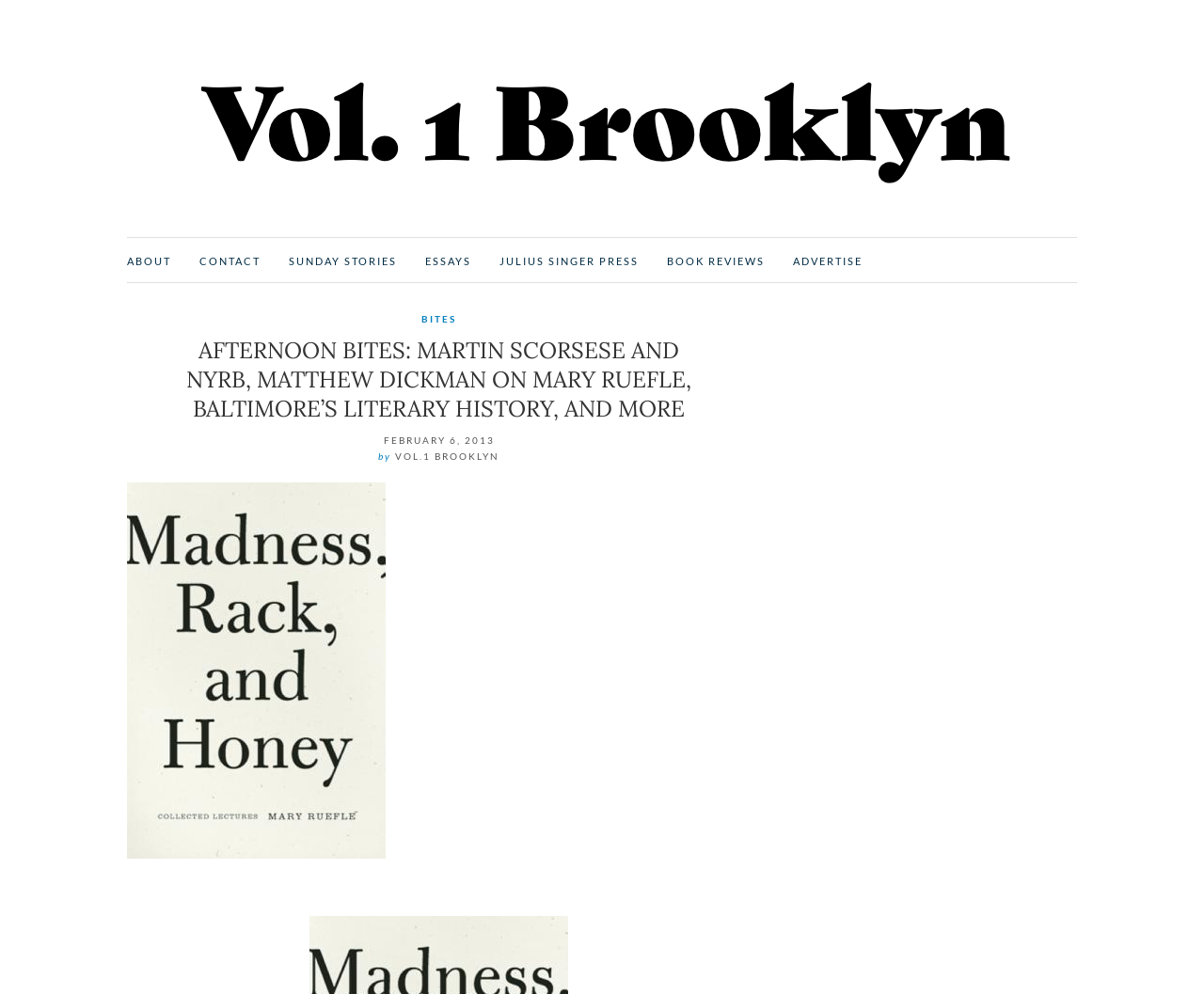Who is the author of the current article?
Based on the image, respond with a single word or phrase.

VOL.1 BROOKLYN